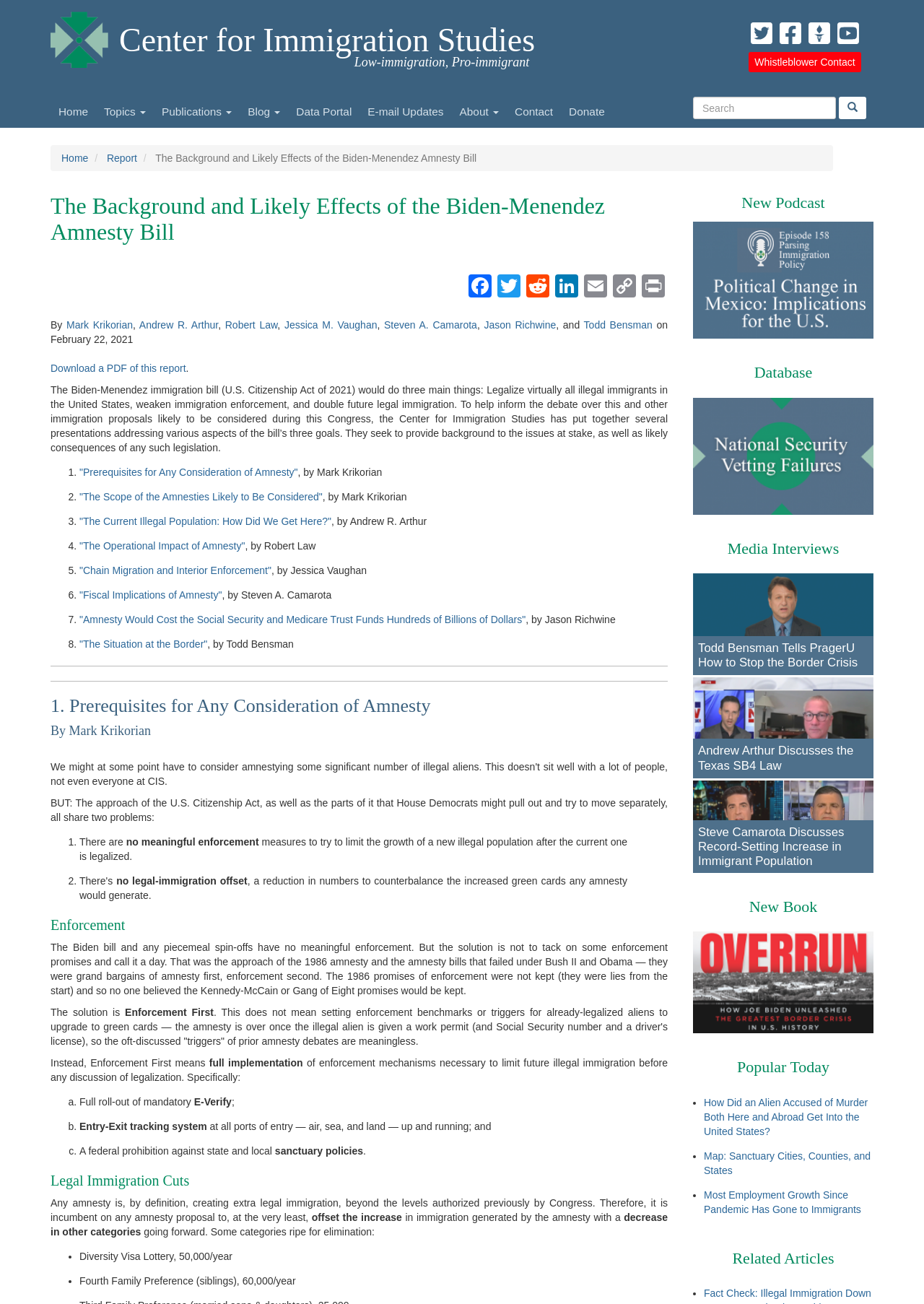Find the bounding box coordinates of the element to click in order to complete the given instruction: "Go to the 'Center for Immigration Studies' Facebook page."

[0.812, 0.017, 0.836, 0.034]